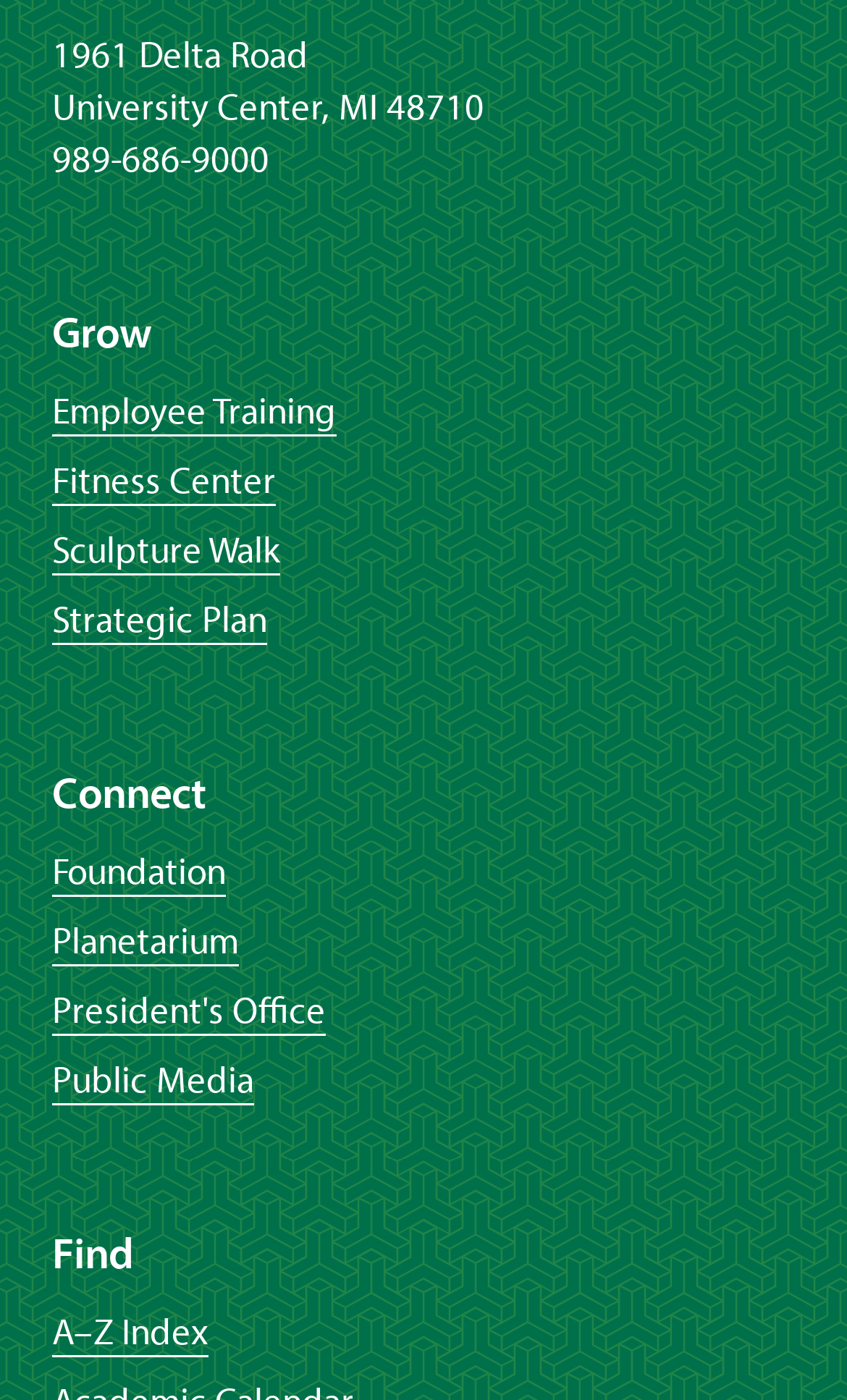What is the phone number of the university center?
Please look at the screenshot and answer in one word or a short phrase.

989-686-9000